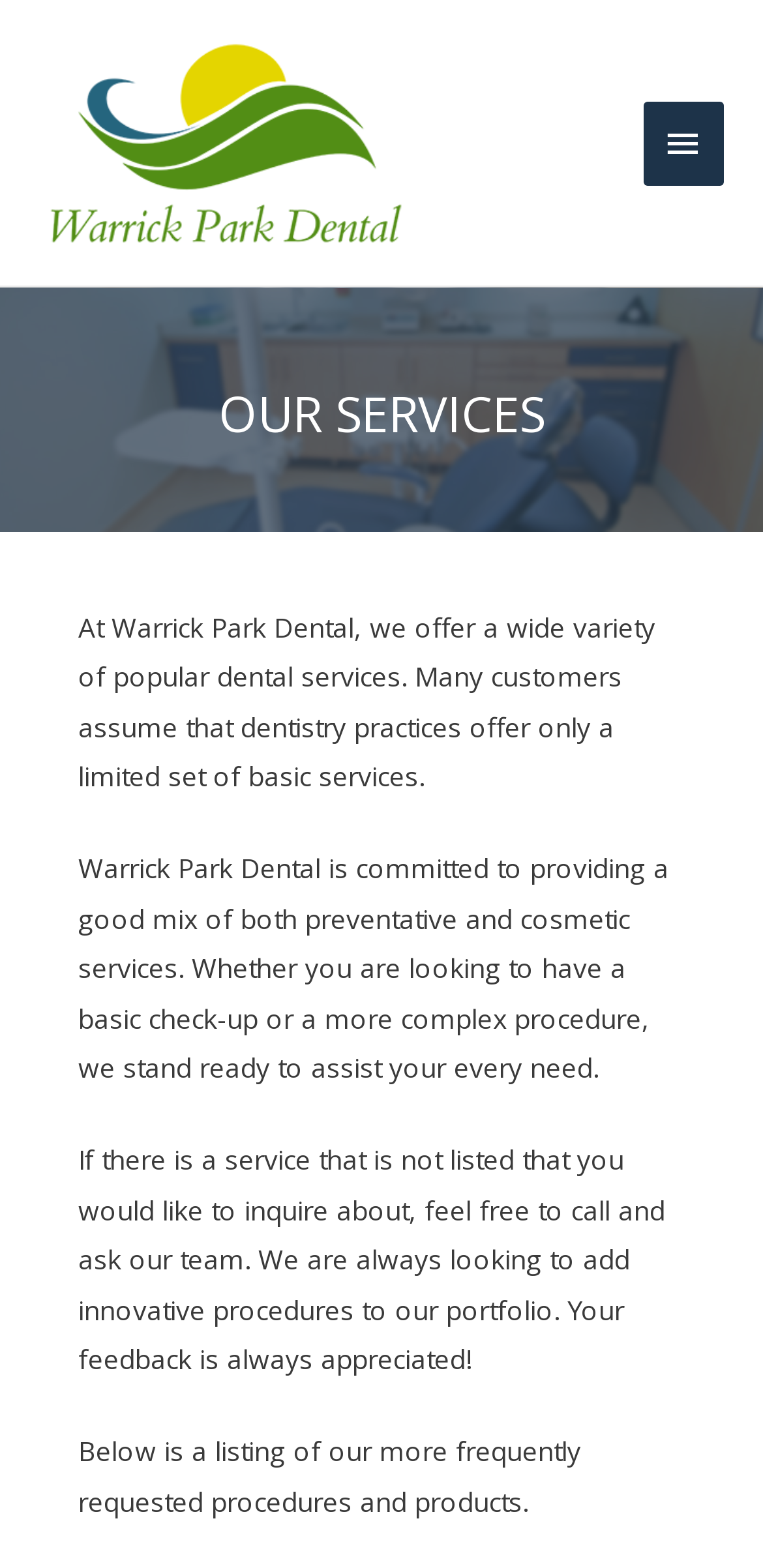Using the element description provided, determine the bounding box coordinates in the format (top-left x, top-left y, bottom-right x, bottom-right y). Ensure that all values are floating point numbers between 0 and 1. Element description: alt="Logo Amy"

[0.051, 0.077, 0.538, 0.1]